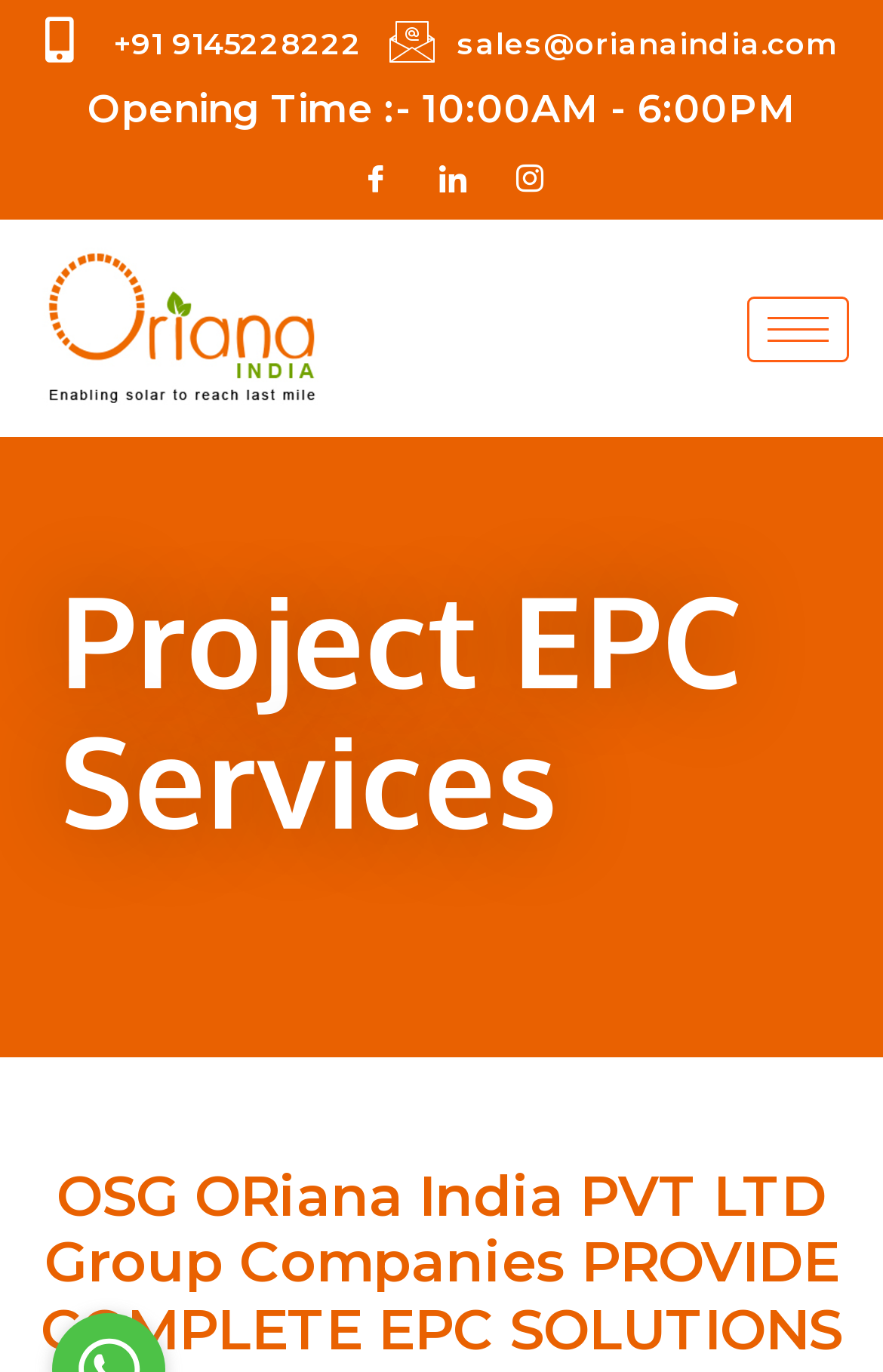What is the purpose of the hamburger icon on the webpage?
From the details in the image, answer the question comprehensively.

The hamburger icon is a common design element used for menu or navigation. When clicked, it likely expands to show more options or menu items. In this case, it is located on the top-right section of the webpage.